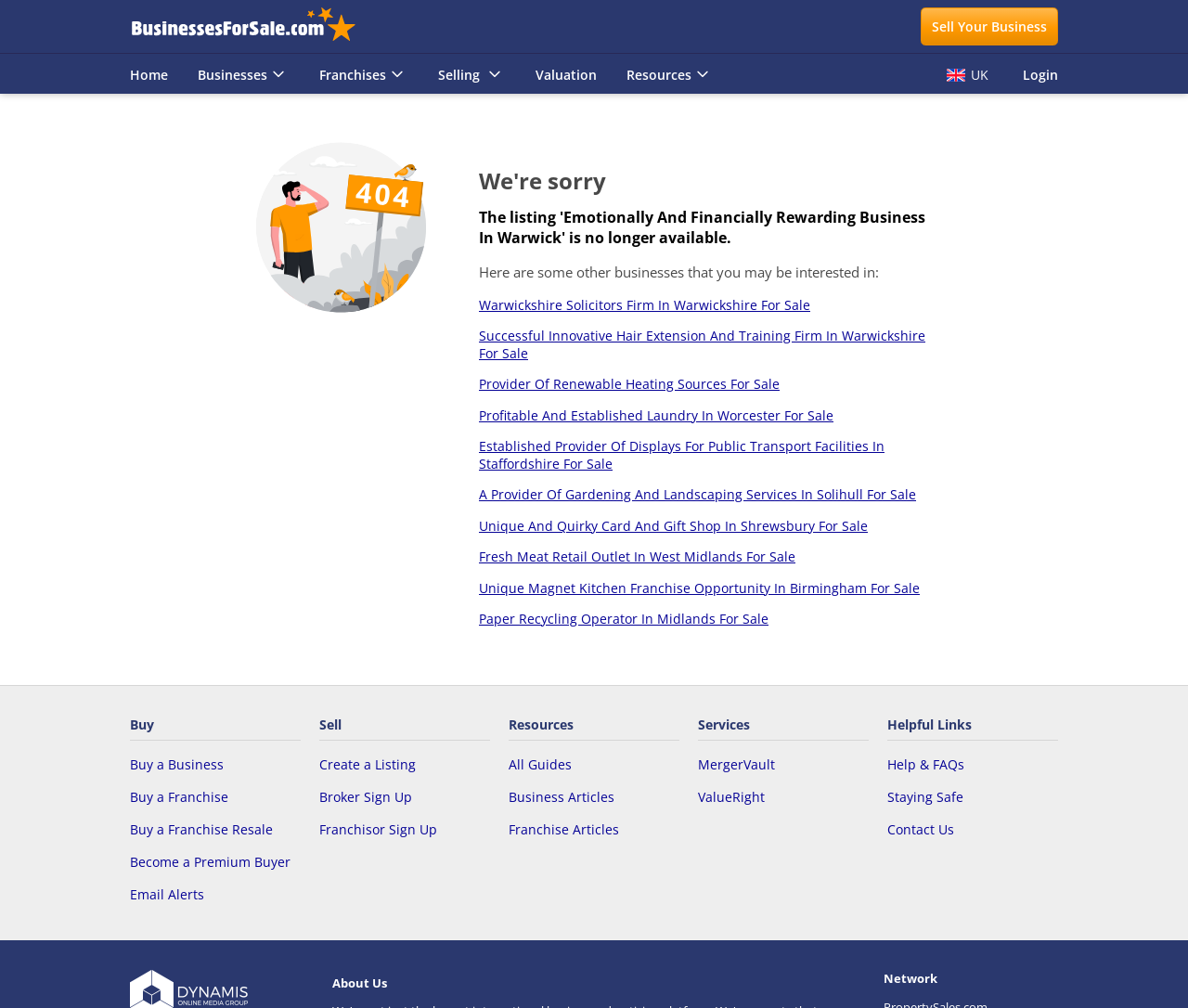Find and specify the bounding box coordinates that correspond to the clickable region for the instruction: "Create a new business listing".

[0.269, 0.75, 0.412, 0.767]